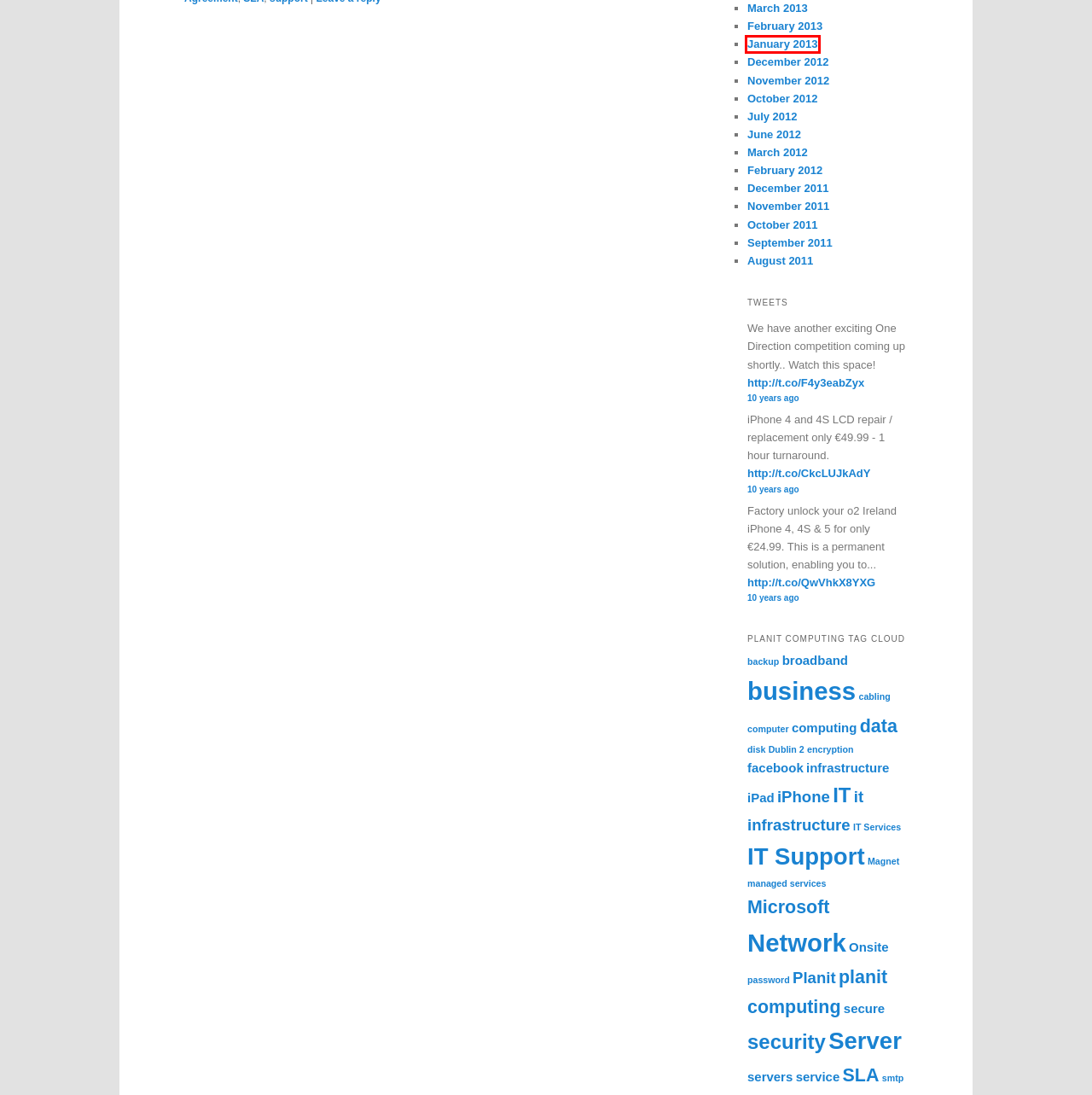You are presented with a screenshot of a webpage that includes a red bounding box around an element. Determine which webpage description best matches the page that results from clicking the element within the red bounding box. Here are the candidates:
A. January | 2013 | PlanIT Computing – Business IT Blog
B. December | 2011 | PlanIT Computing – Business IT Blog
C. infrastructure | PlanIT Computing – Business IT Blog
D. it infrastructure | PlanIT Computing – Business IT Blog
E. Onsite | PlanIT Computing – Business IT Blog
F. Network | PlanIT Computing – Business IT Blog
G. October | 2012 | PlanIT Computing – Business IT Blog
H. encryption | PlanIT Computing – Business IT Blog

A